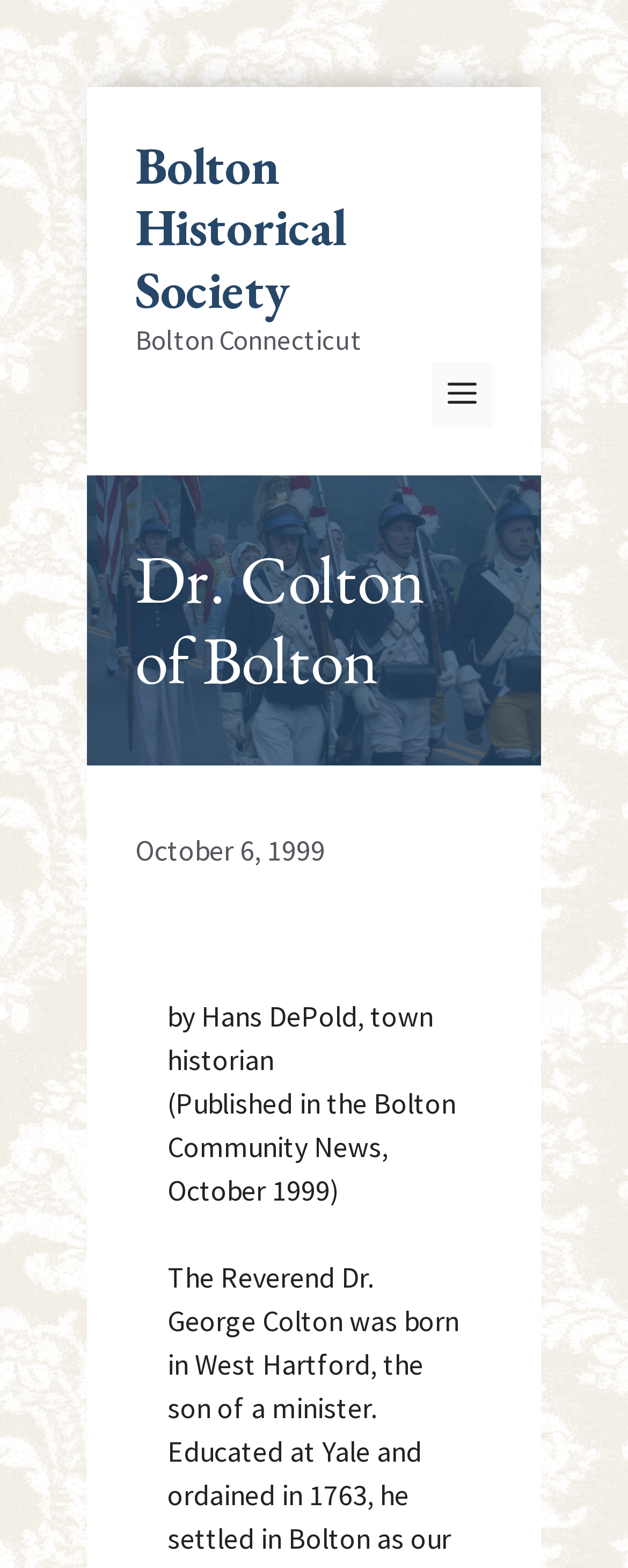Determine which piece of text is the heading of the webpage and provide it.

Dr. Colton of Bolton